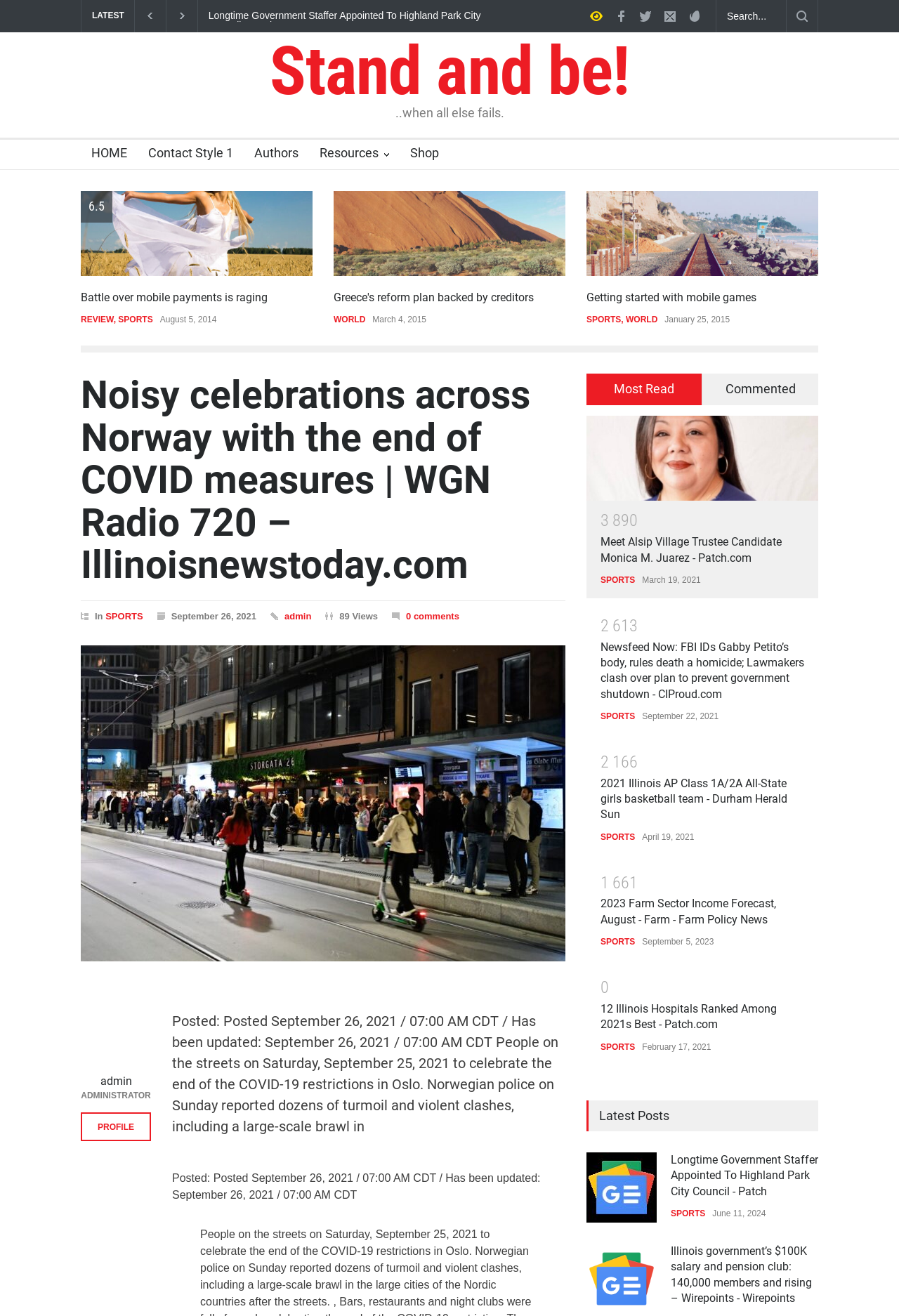What type of content is available in the 'Most Read' section?
Provide an in-depth and detailed answer to the question.

The 'Most Read' section appears to contain a list of news articles, with headings and images, suggesting that it displays the most popular or widely read news articles on the website.